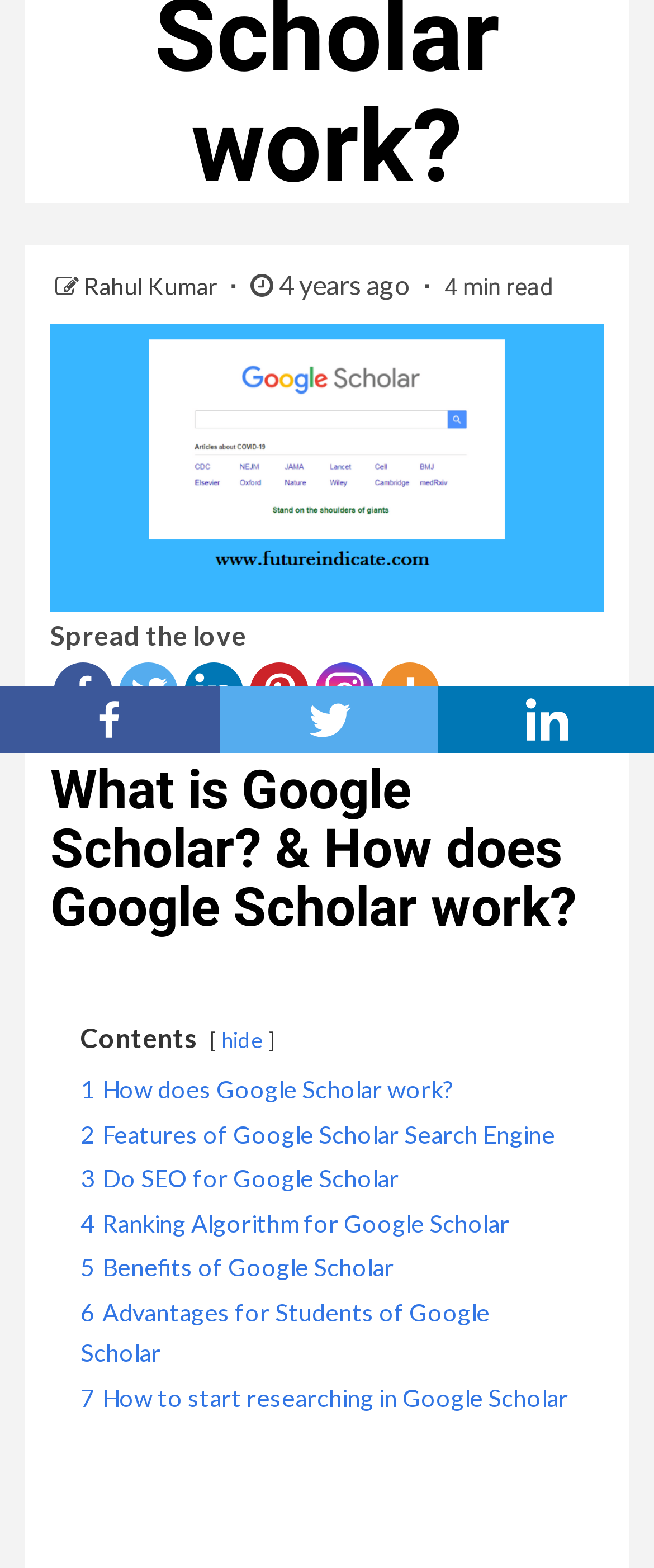How many social media platforms are listed for sharing?
Based on the screenshot, provide your answer in one word or phrase.

6